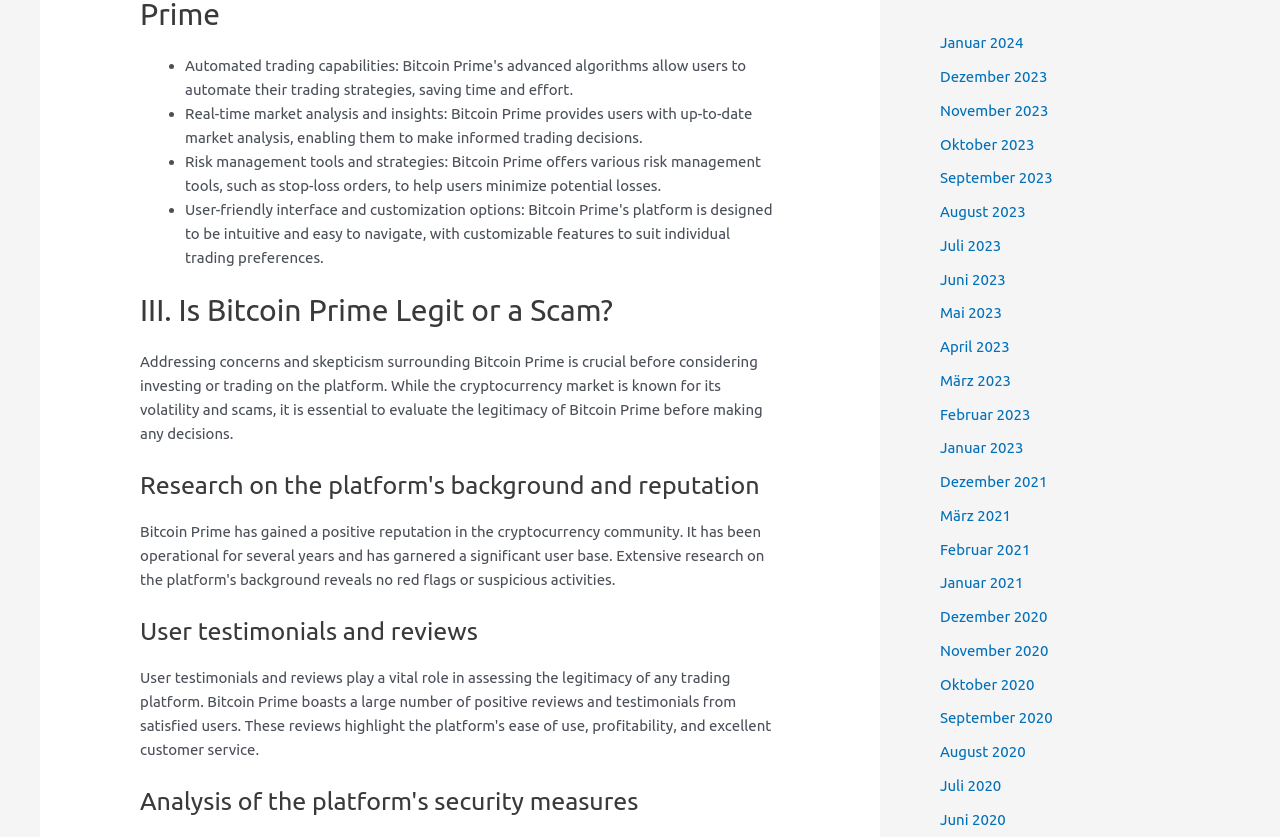Determine the bounding box coordinates of the clickable region to carry out the instruction: "Click on 'III. Is Bitcoin Prime Legit or a Scam?'".

[0.109, 0.349, 0.609, 0.394]